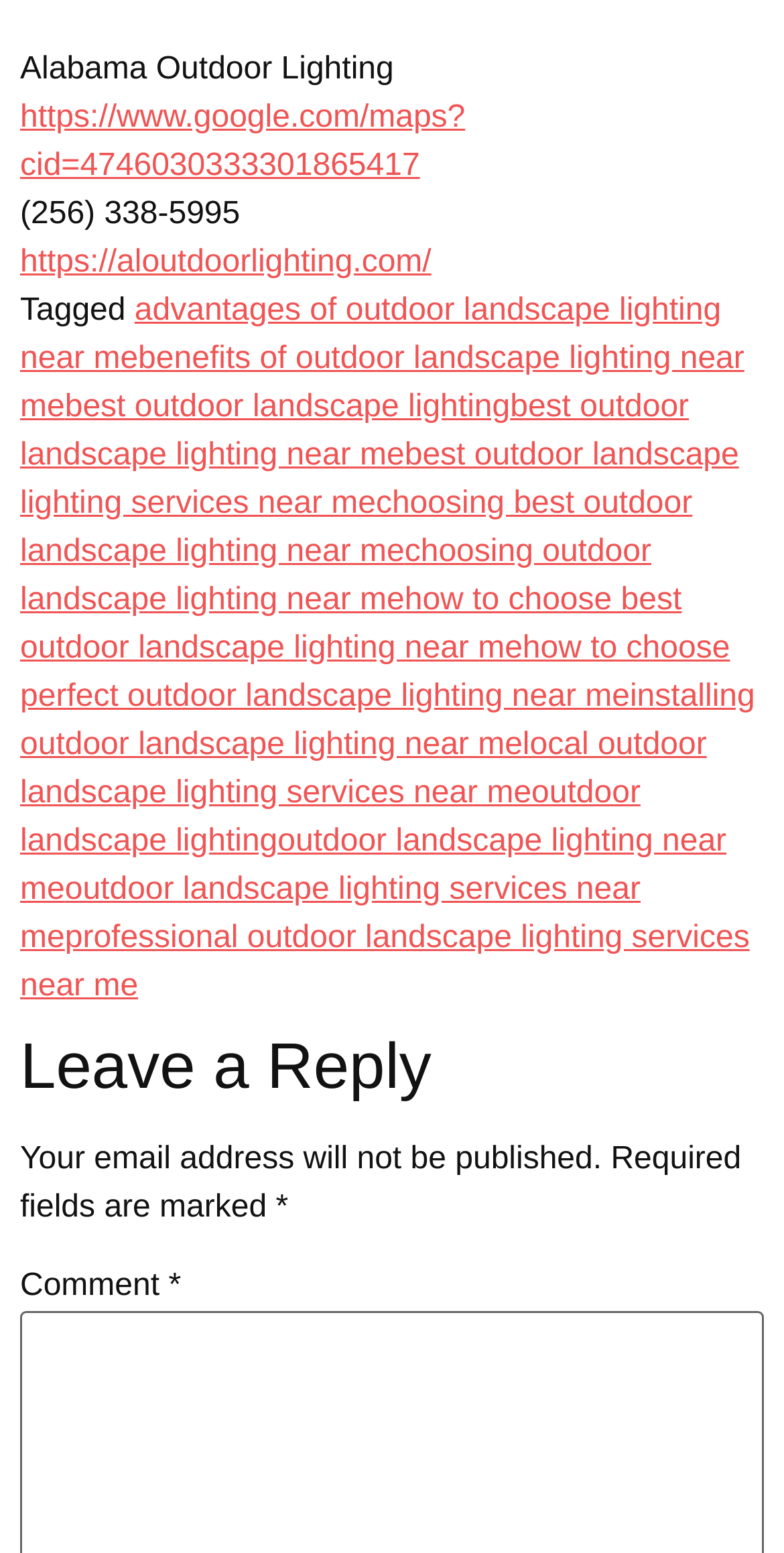Utilize the details in the image to give a detailed response to the question: What is the topic of the webpage?

The topic of the webpage is inferred from the multiple links and text elements containing keywords related to outdoor landscape lighting, such as 'advantages of outdoor landscape lighting near me', 'benefits of outdoor landscape lighting near me', and 'best outdoor landscape lighting'.